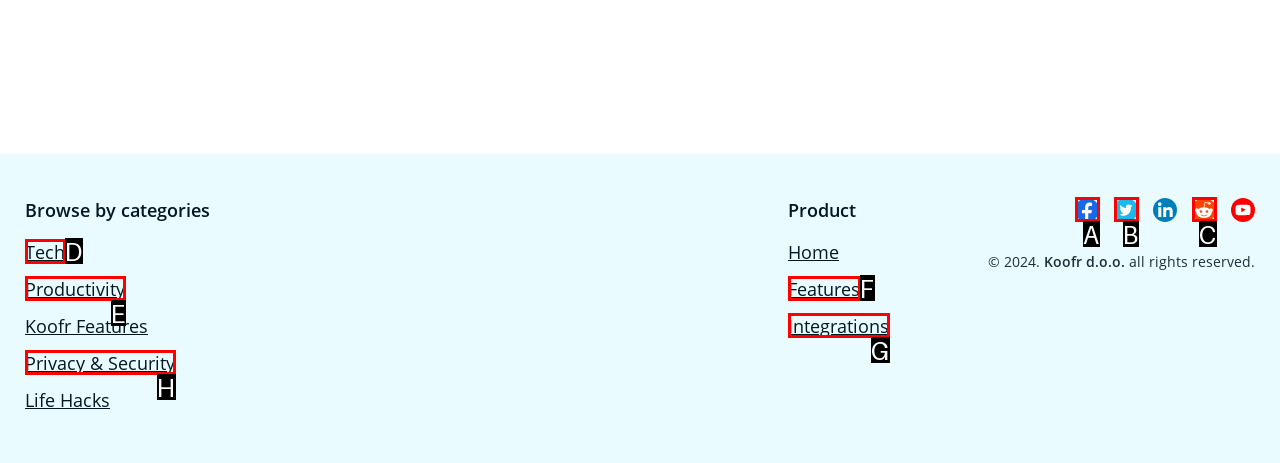Using the given description: aria-label="Koofr on Twitter", identify the HTML element that corresponds best. Answer with the letter of the correct option from the available choices.

B